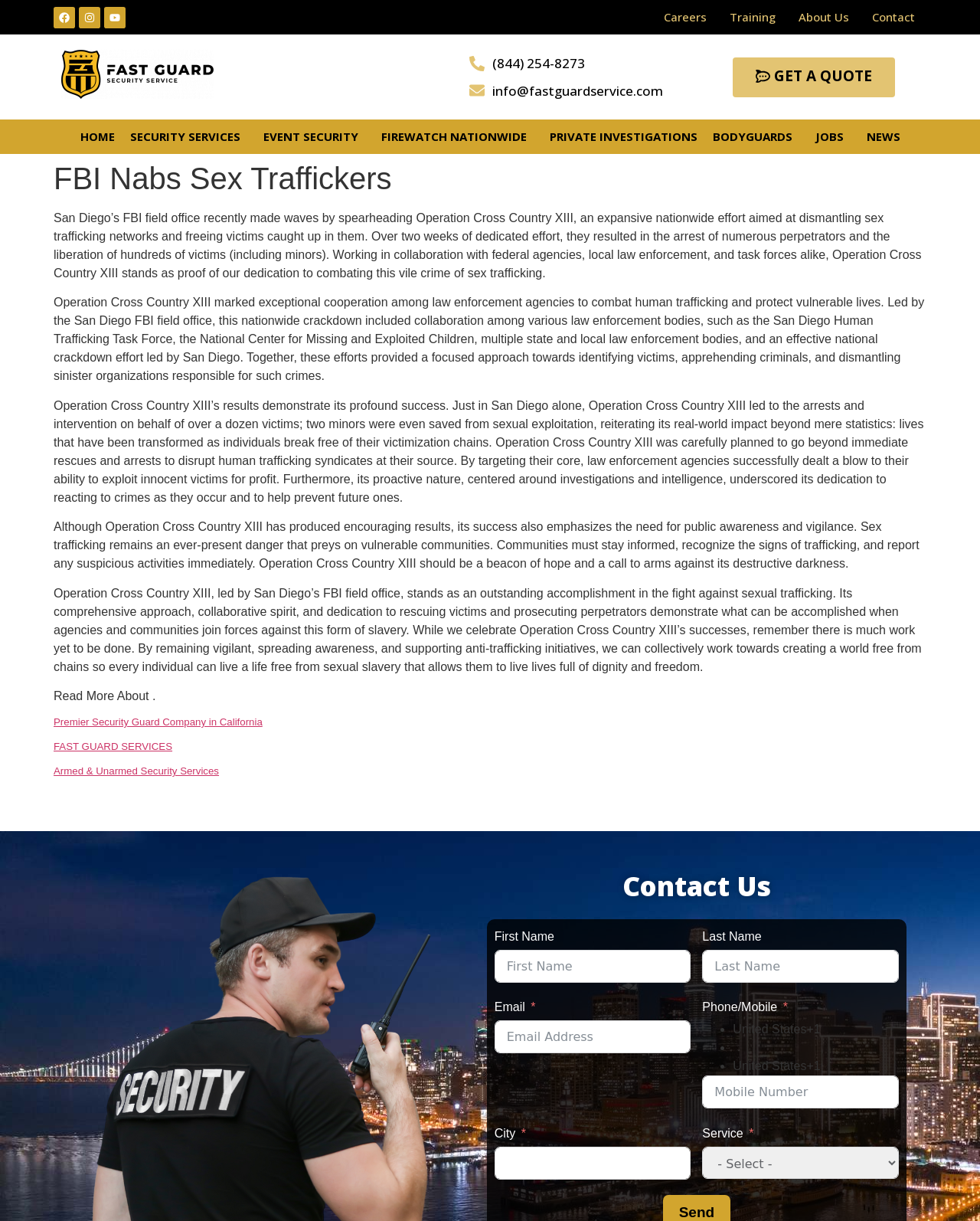Using the description: "Ask a Question", determine the UI element's bounding box coordinates. Ensure the coordinates are in the format of four float numbers between 0 and 1, i.e., [left, top, right, bottom].

None